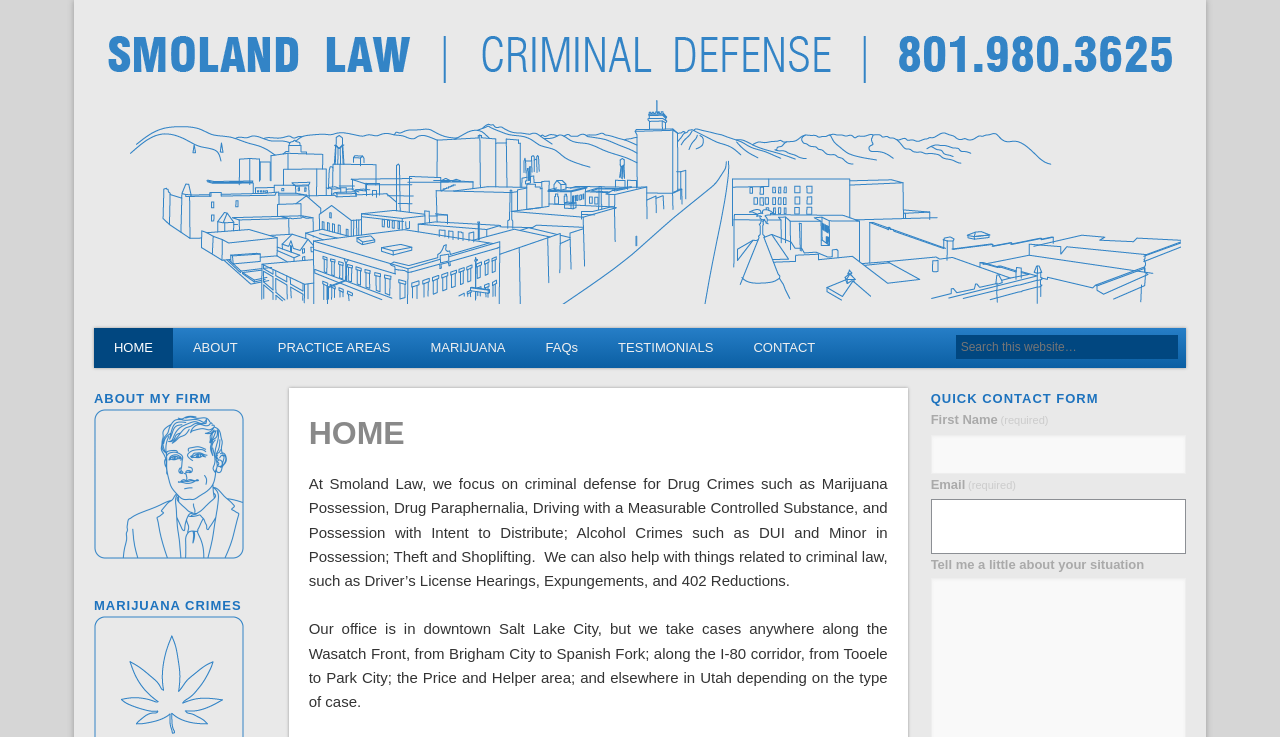Find the bounding box coordinates for the UI element whose description is: "View Catalogue 2024". The coordinates should be four float numbers between 0 and 1, in the format [left, top, right, bottom].

None